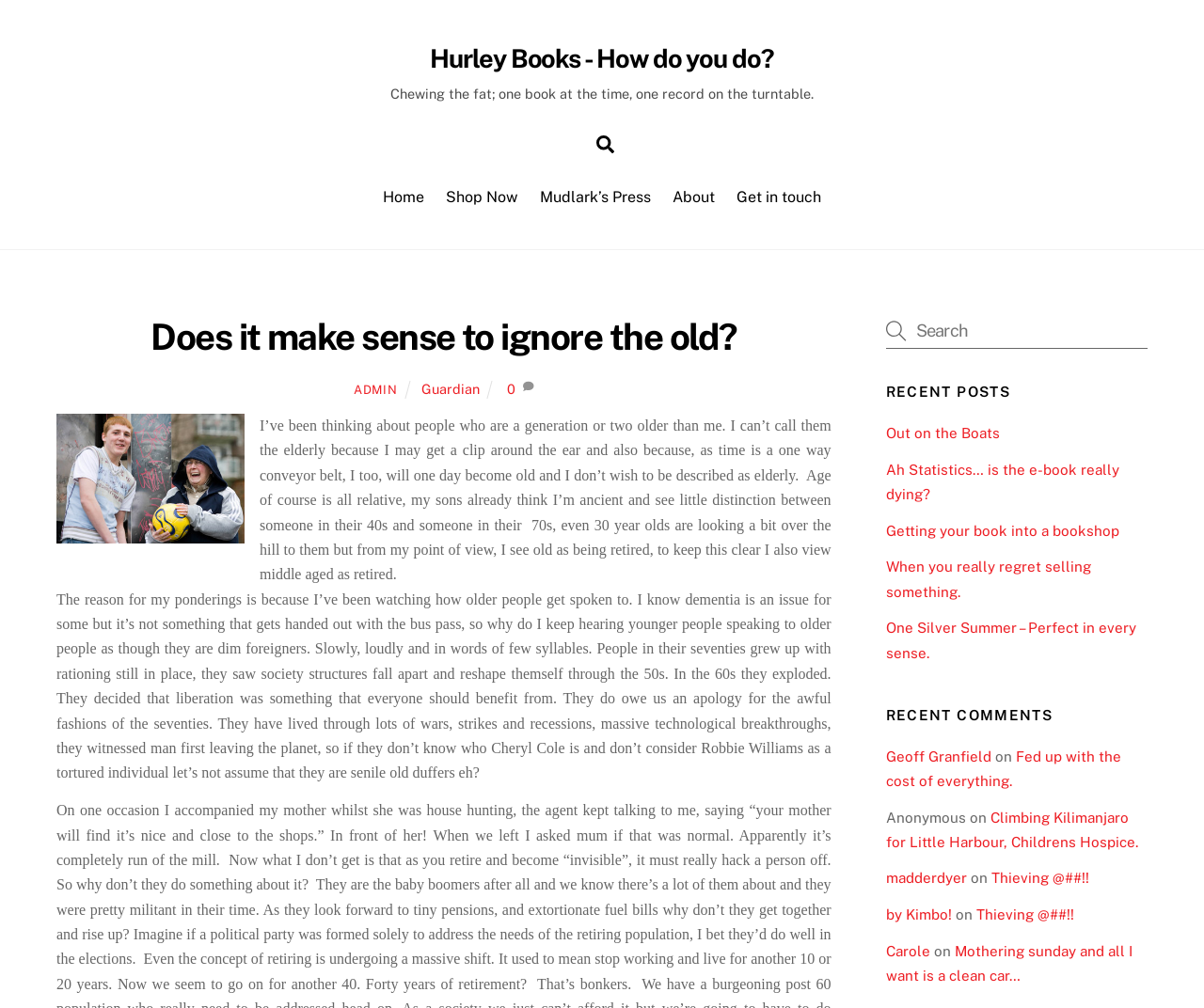Please find the bounding box coordinates of the clickable region needed to complete the following instruction: "Click on the 'Get in touch' link". The bounding box coordinates must consist of four float numbers between 0 and 1, i.e., [left, top, right, bottom].

[0.604, 0.175, 0.689, 0.217]